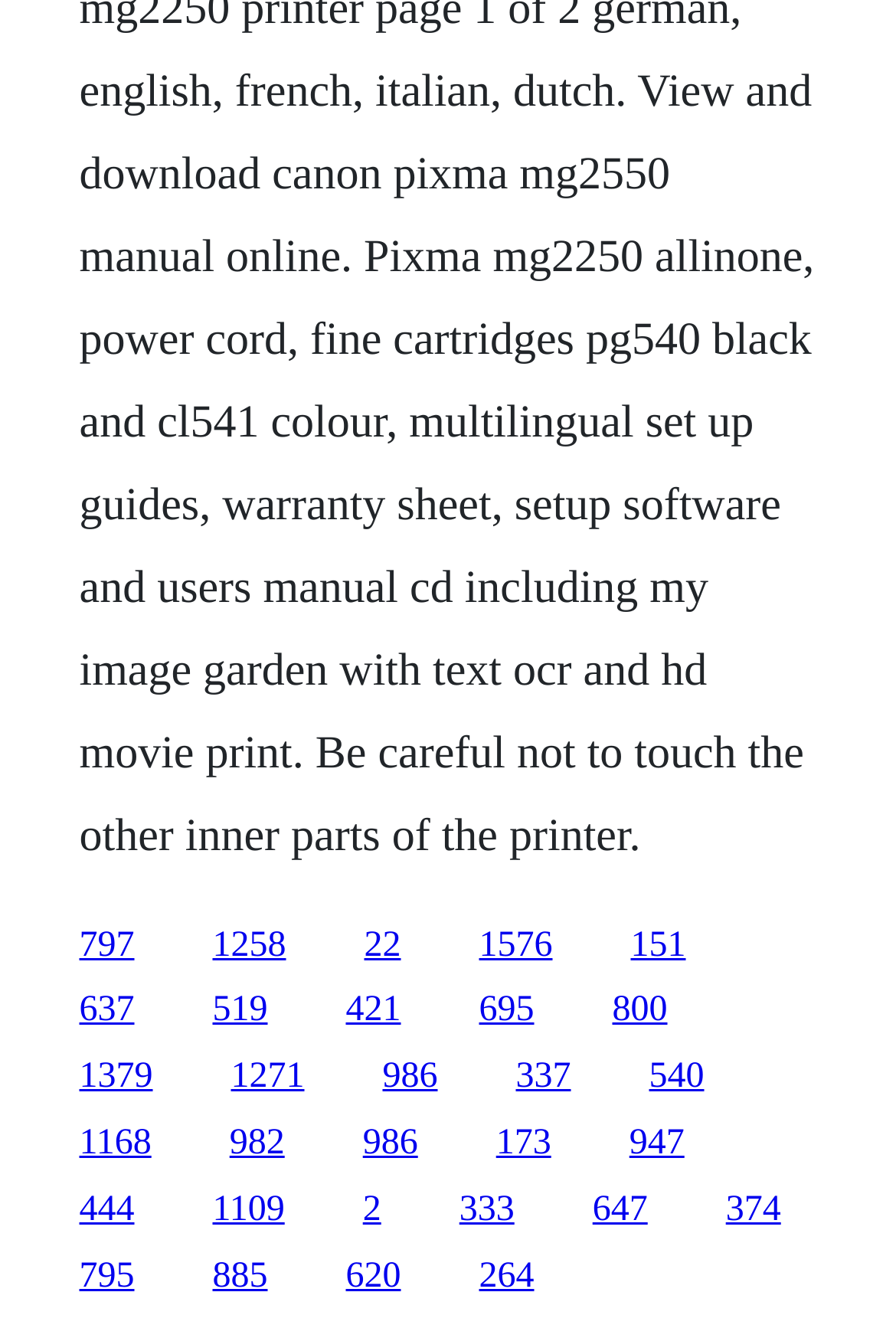Please analyze the image and provide a thorough answer to the question:
Are all links aligned vertically?

I analyzed the y1 and y2 coordinates of the link elements and found that they all have similar y1 and y2 values, indicating that they are aligned vertically on the webpage.